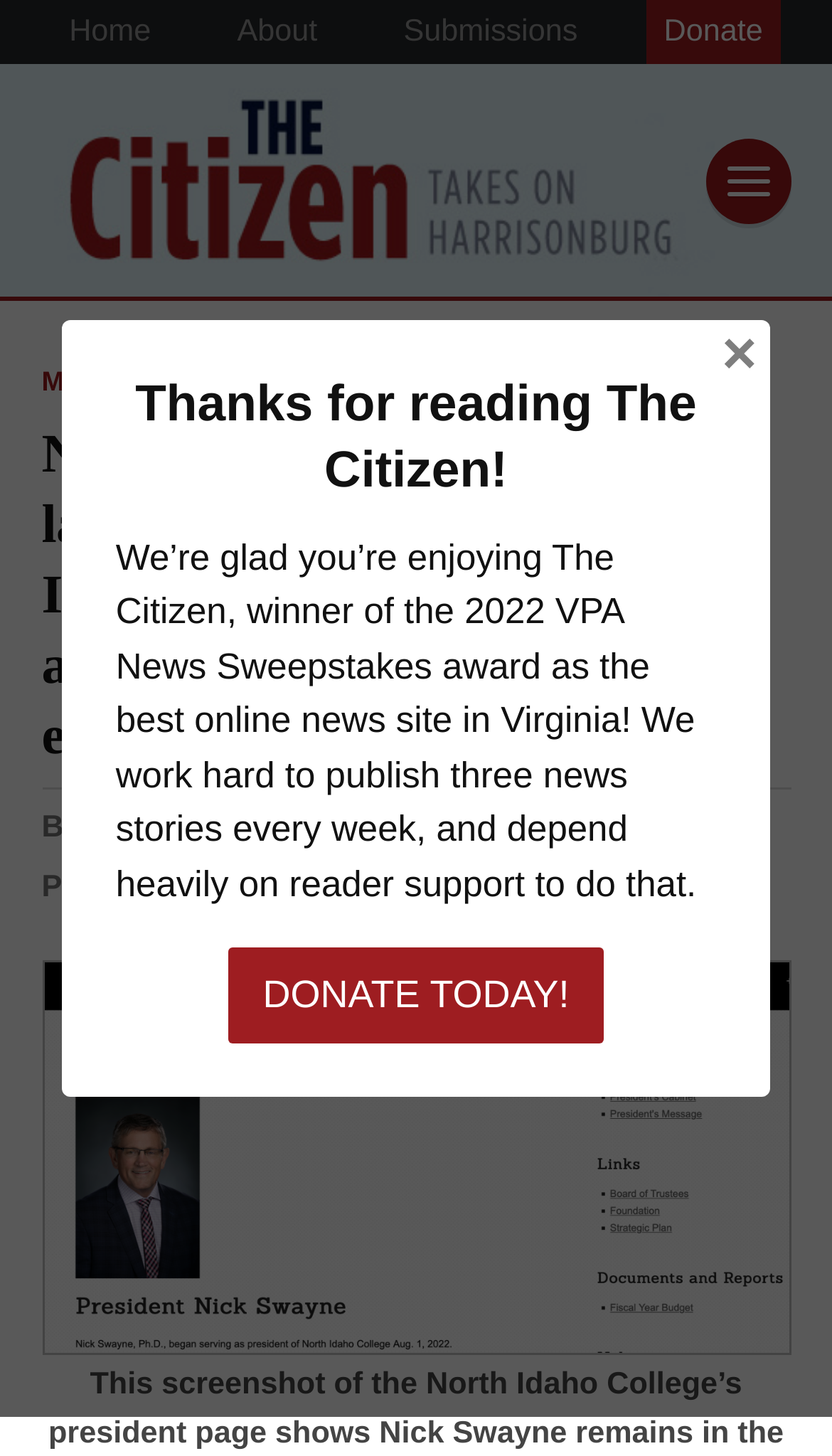What is the image description of the headshot?
Analyze the screenshot and provide a detailed answer to the question.

I found the answer by looking at the image description which says 'A headshot of a man on college website', indicating that the image is a headshot of a man related to a college website.